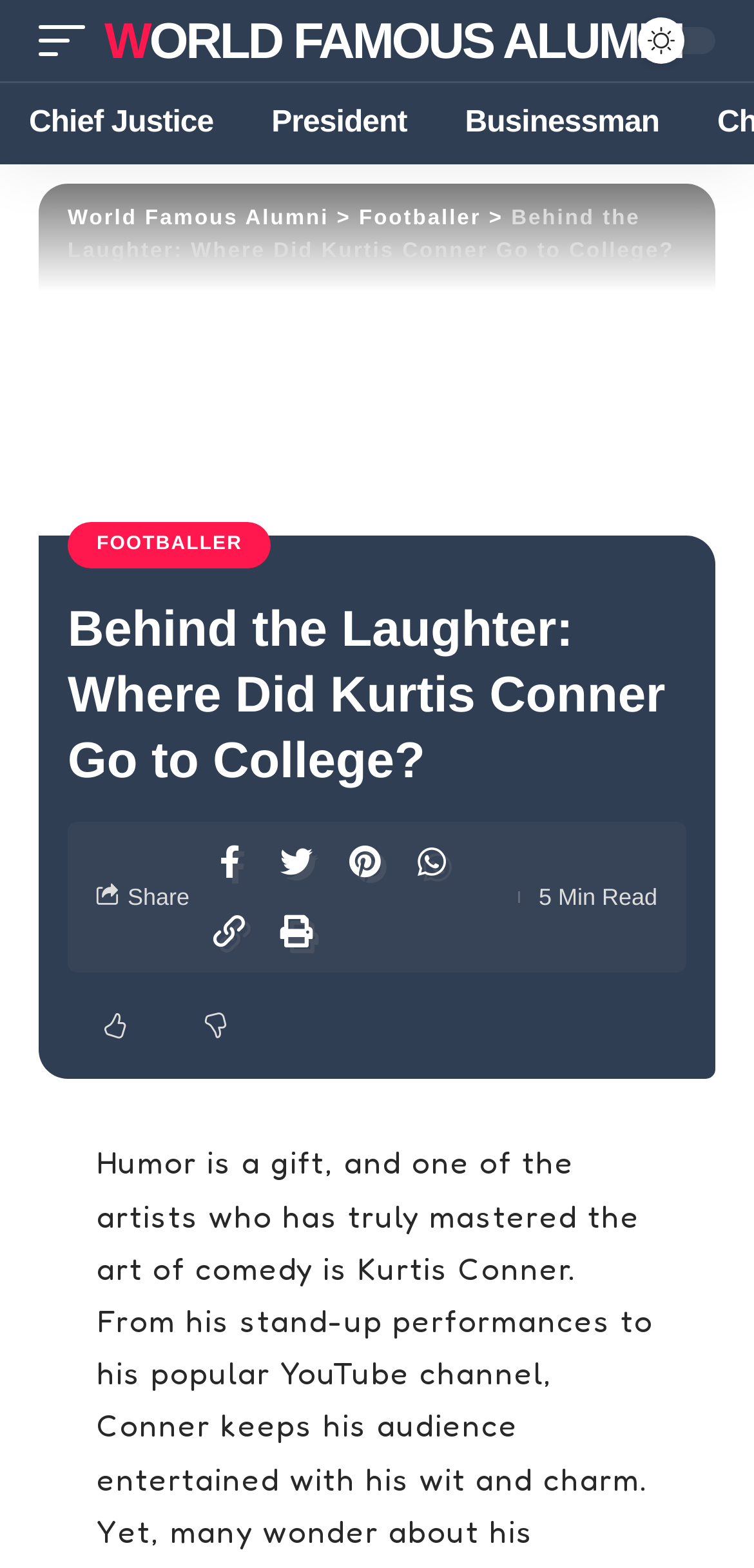Using the information in the image, give a detailed answer to the following question: What is the name of the comedian featured on this webpage?

The webpage's title and header elements contain the text 'Behind the Laughter: Where Did Kurtis Conner Go to College?', indicating that the comedian featured on this webpage is Kurtis Conner.